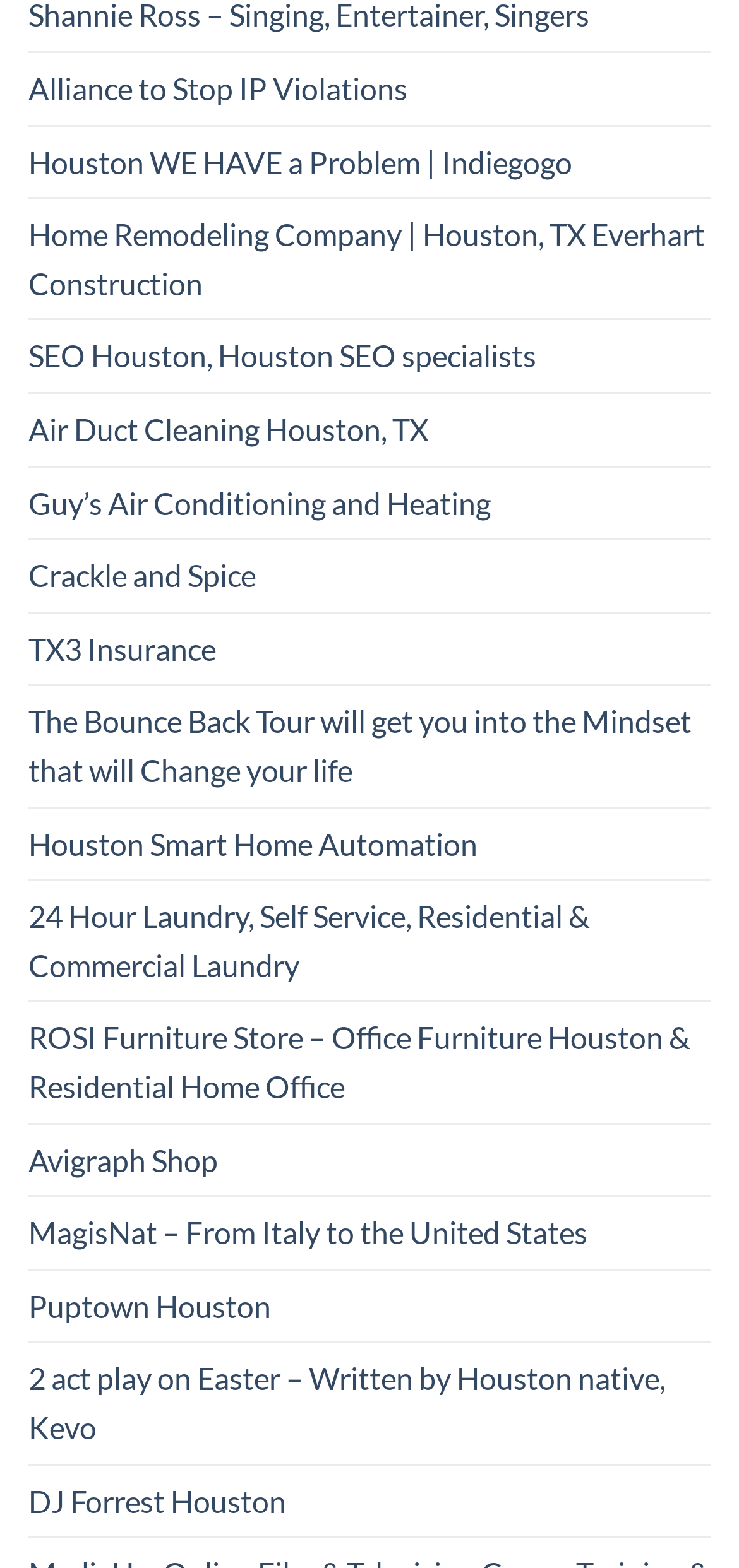Select the bounding box coordinates of the element I need to click to carry out the following instruction: "learn about Houston home remodeling".

[0.038, 0.127, 0.962, 0.203]